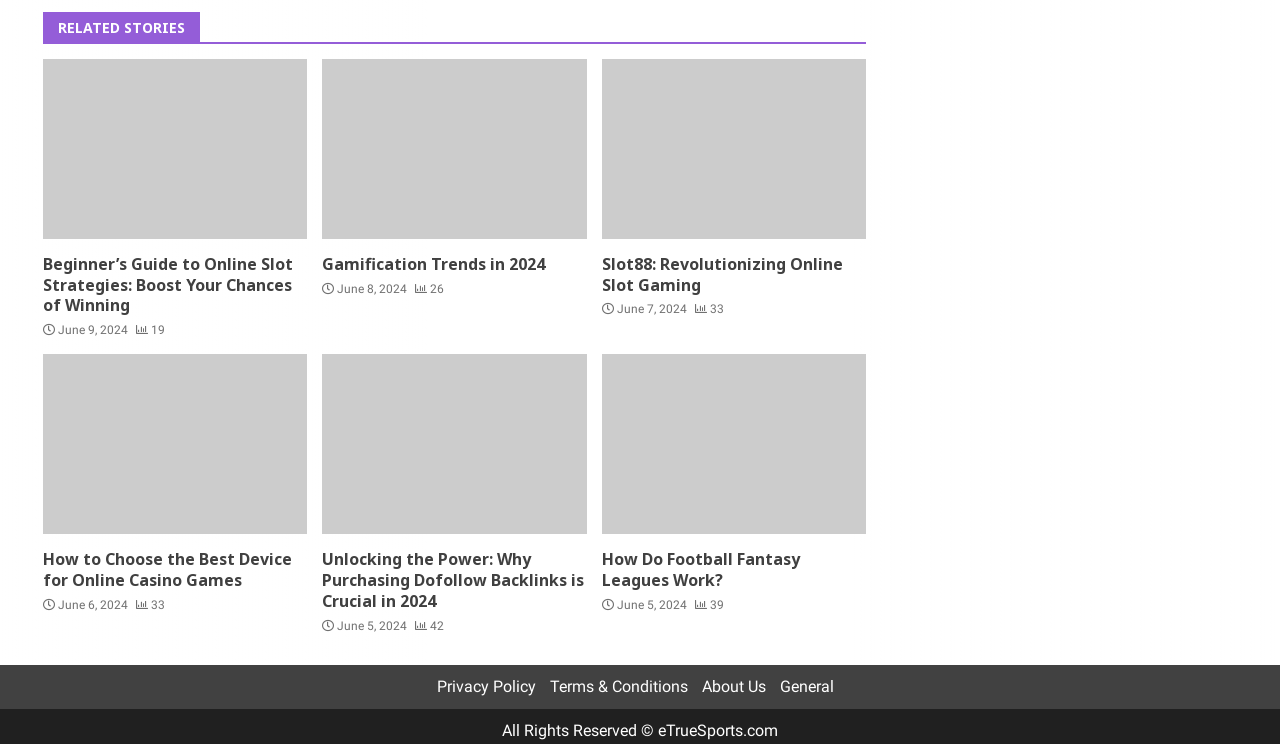Please provide a detailed answer to the question below based on the screenshot: 
What is the category of the article 'Beginner’s Guide to Online Slot Strategies: Boost Your Chances of Winning'?

Based on the content of the webpage, the article 'Beginner’s Guide to Online Slot Strategies: Boost Your Chances of Winning' is categorized under gambling or online slots, as it provides strategies for winning online slot games.